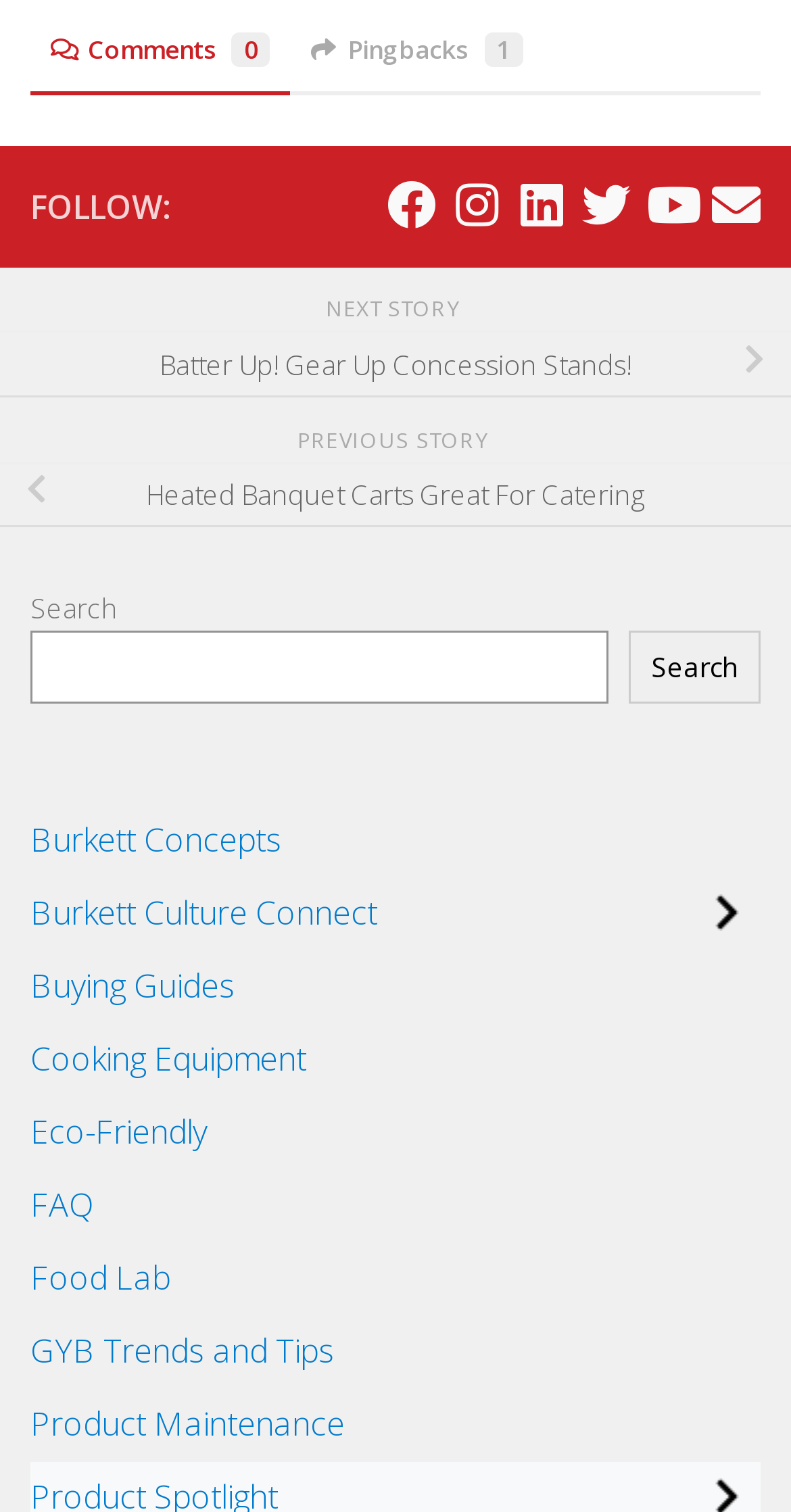How many categories are listed under the main content?
Using the details from the image, give an elaborate explanation to answer the question.

The webpage has nine categories listed under the main content, including Burkett Concepts, Burkett Culture Connect, Buying Guides, Cooking Equipment, Eco-Friendly, FAQ, Food Lab, GYB Trends and Tips, and Product Maintenance.